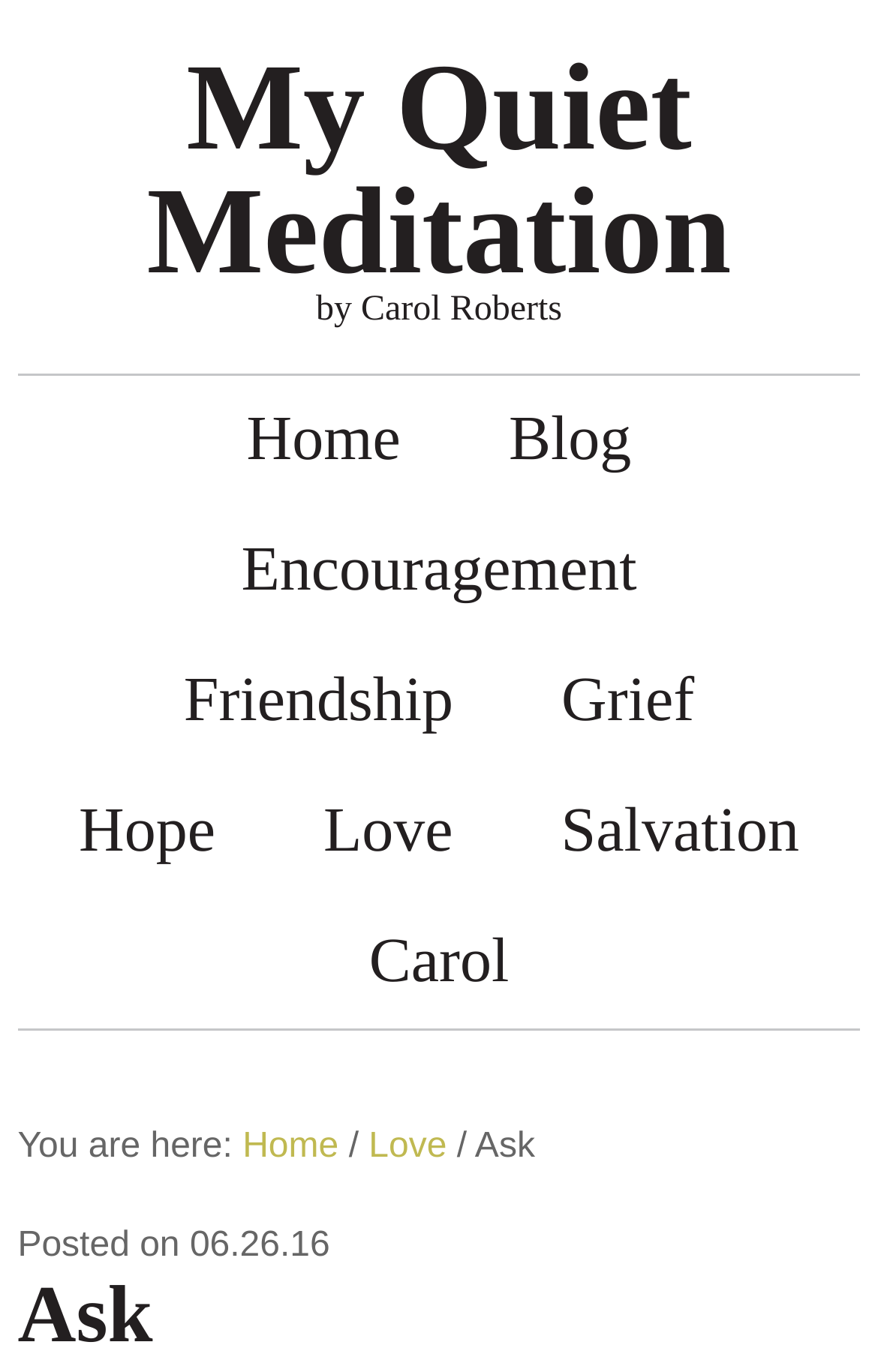Please identify the bounding box coordinates of the element's region that I should click in order to complete the following instruction: "explore encouragement articles". The bounding box coordinates consist of four float numbers between 0 and 1, i.e., [left, top, right, bottom].

[0.213, 0.369, 0.787, 0.464]